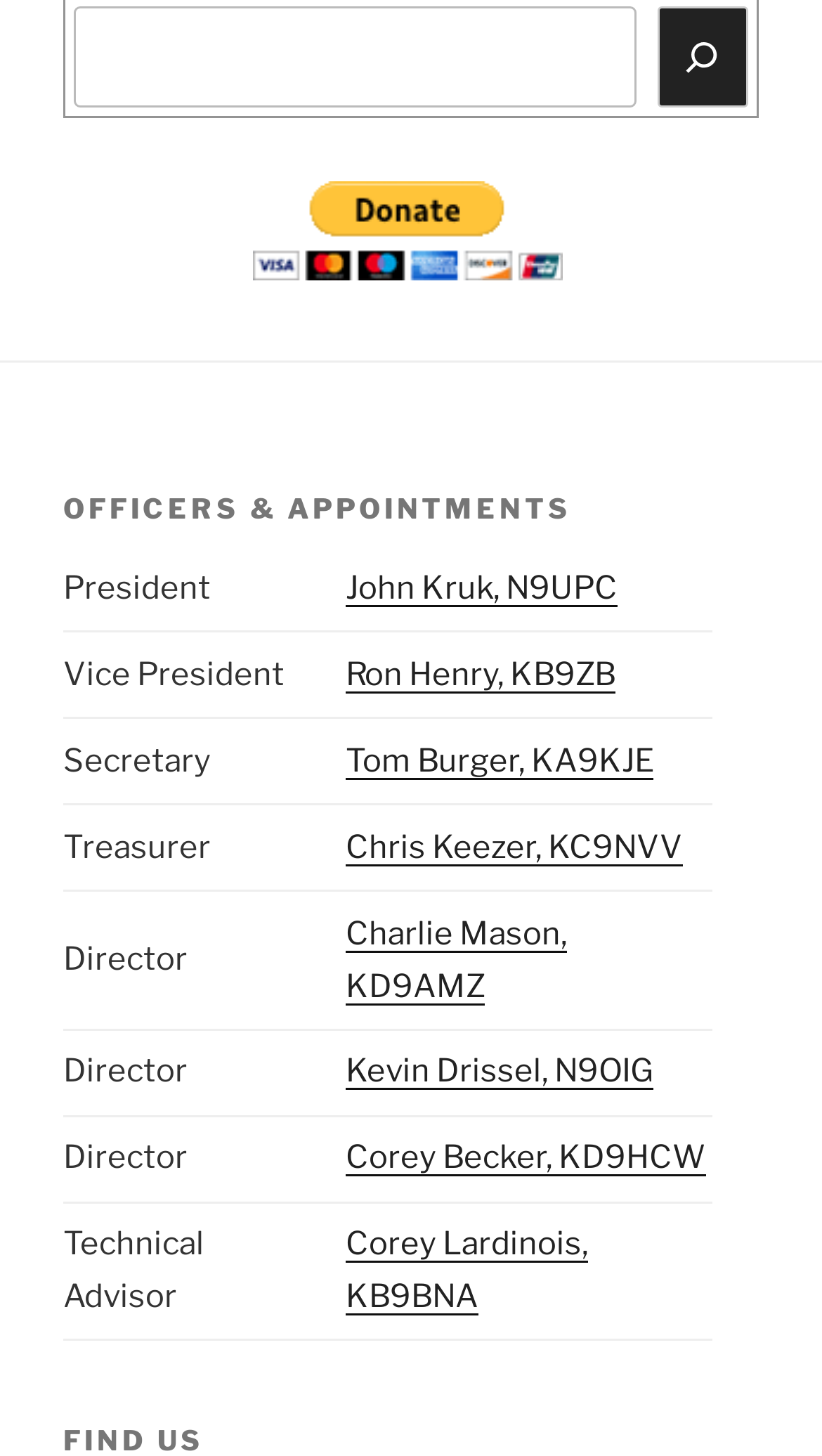Answer briefly with one word or phrase:
Is there a search box on the page?

Yes